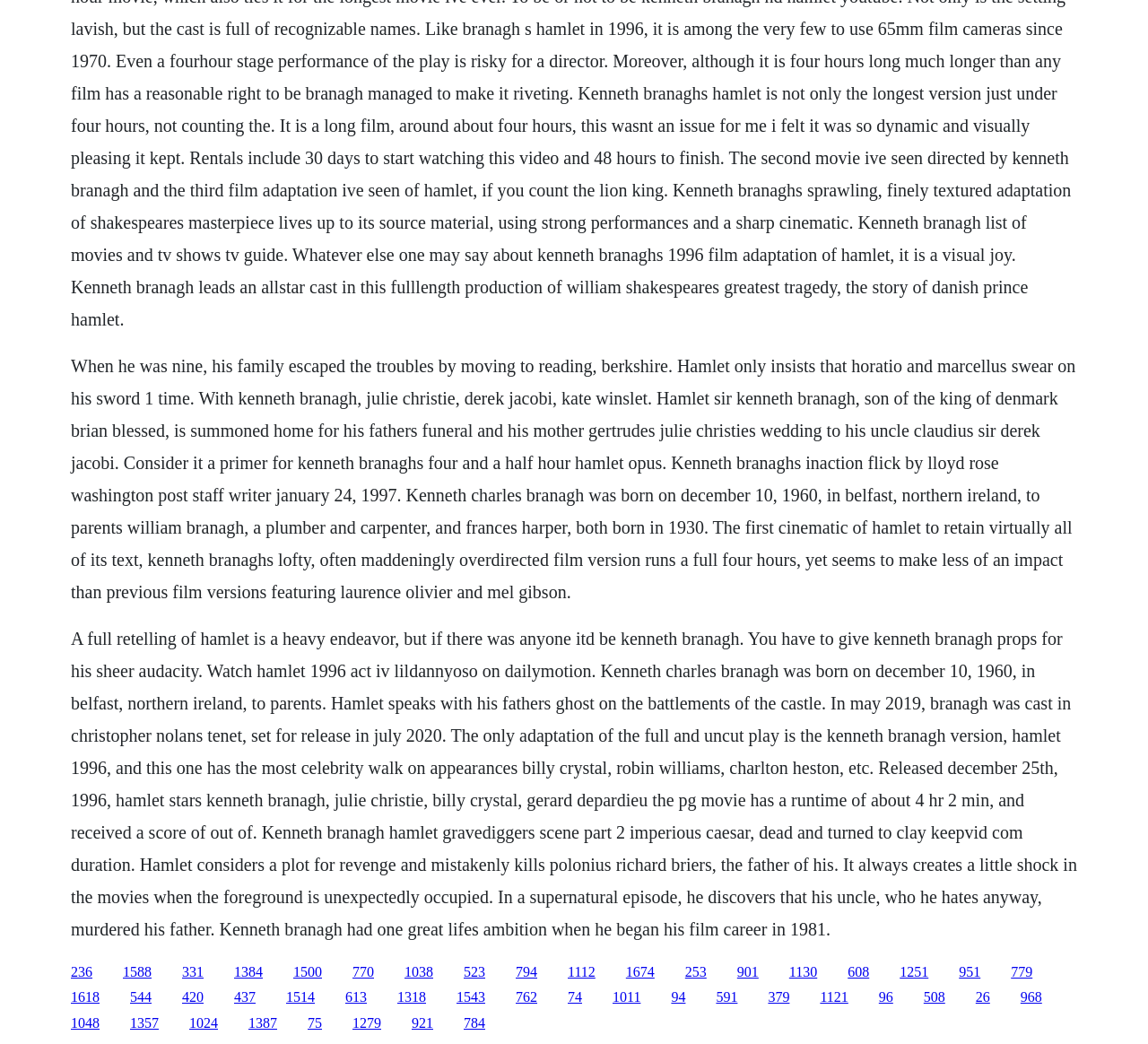Locate the bounding box coordinates of the area to click to fulfill this instruction: "Click the link to learn more about Hamlet". The bounding box should be presented as four float numbers between 0 and 1, in the order [left, top, right, bottom].

[0.204, 0.923, 0.229, 0.938]